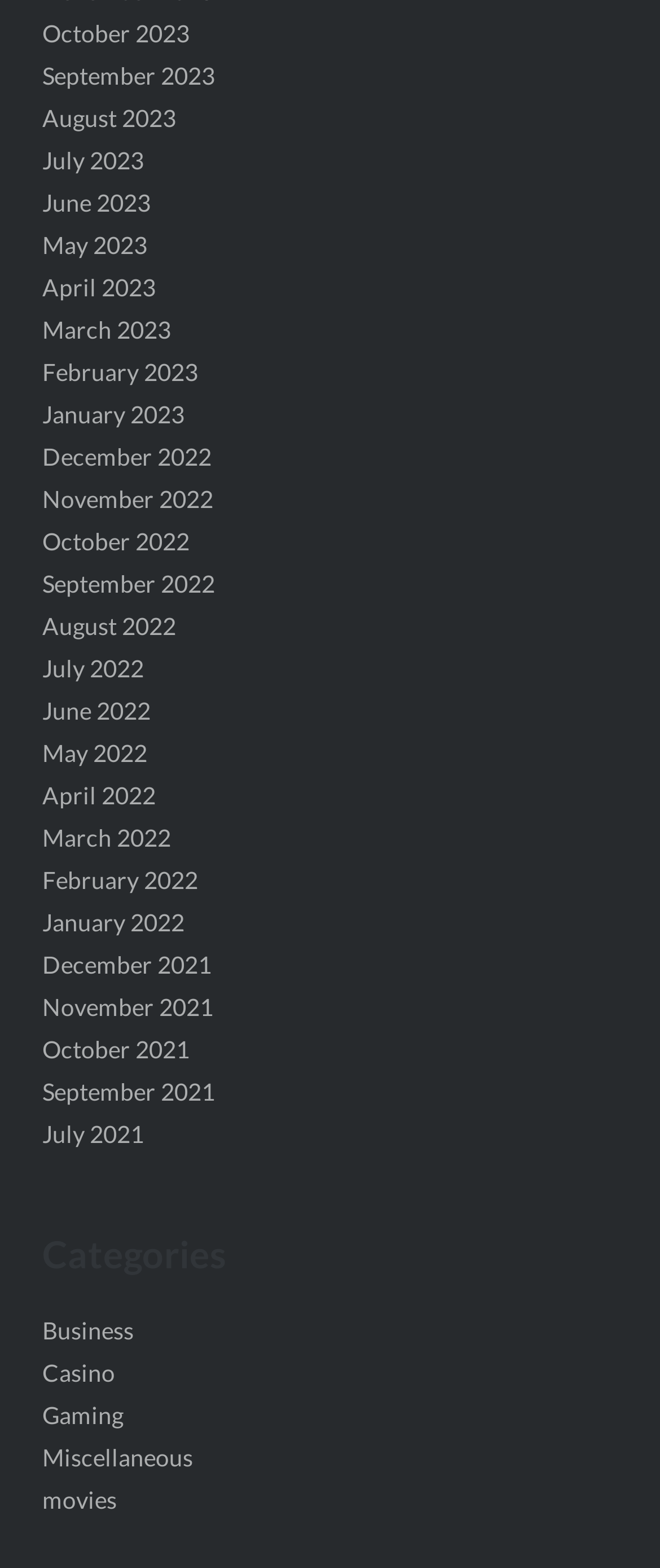Predict the bounding box of the UI element based on this description: "Miscellaneous".

[0.064, 0.92, 0.292, 0.938]